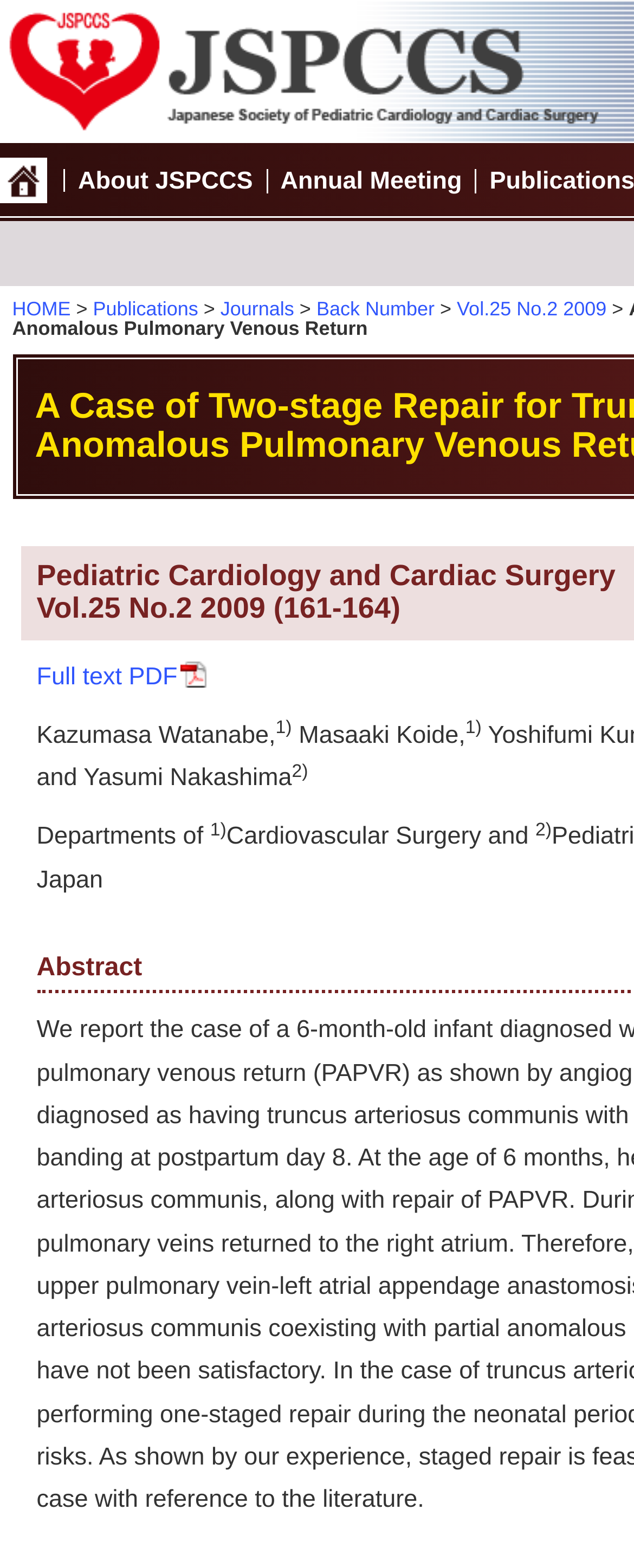Using the format (top-left x, top-left y, bottom-right x, bottom-right y), provide the bounding box coordinates for the described UI element. All values should be floating point numbers between 0 and 1: Vol.25 No.2 2009

[0.721, 0.189, 0.957, 0.204]